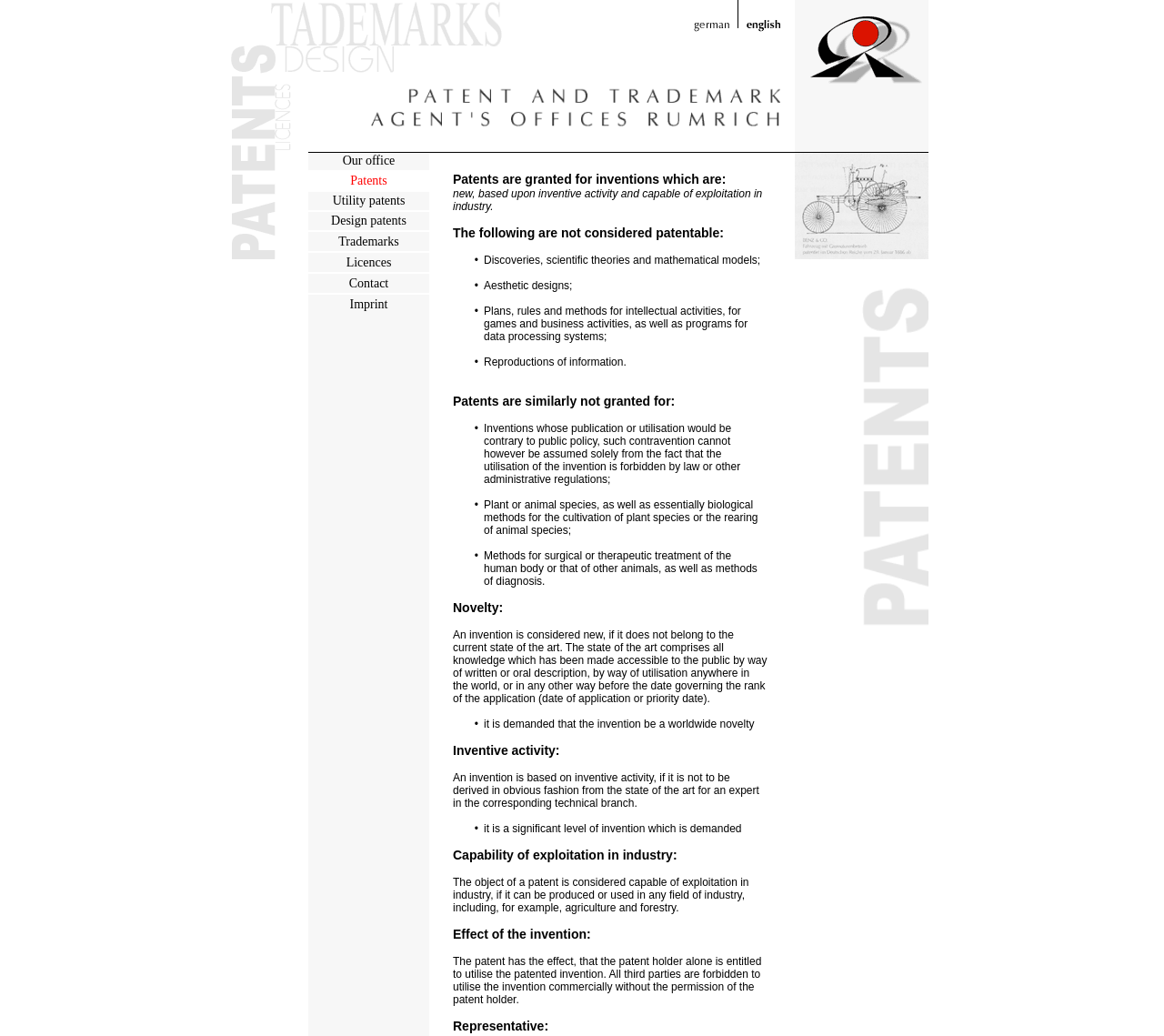Describe all significant elements and features of the webpage.

The webpage is about patents, with a focus on the criteria for granting patents. At the top, there is a navigation menu with 7 links: "Our office", "Patents", "Utility patents", "Design patents", "Trademarks", "Licences", and "Contact". 

Below the navigation menu, there is a section that explains what patents are granted for. This section consists of 3 paragraphs of text, which describe the requirements for an invention to be patentable. 

Following this section, there is a list of 5 items that are not considered patentable, including discoveries, scientific theories, and aesthetic designs. Each item in the list is a separate paragraph of text.

Next, there is a section that explains what patents are not granted for, including inventions whose publication or utilization would be contrary to public policy. This section consists of 3 paragraphs of text.

The webpage then explains the criteria for patentability, including novelty, inventive activity, and capability of exploitation in industry. Each of these criteria is explained in a separate section, with multiple paragraphs of text.

Finally, there is a section that explains the effect of a patent, stating that the patent holder has the exclusive right to utilize the patented invention, and that all third parties are forbidden to utilize the invention commercially without permission.